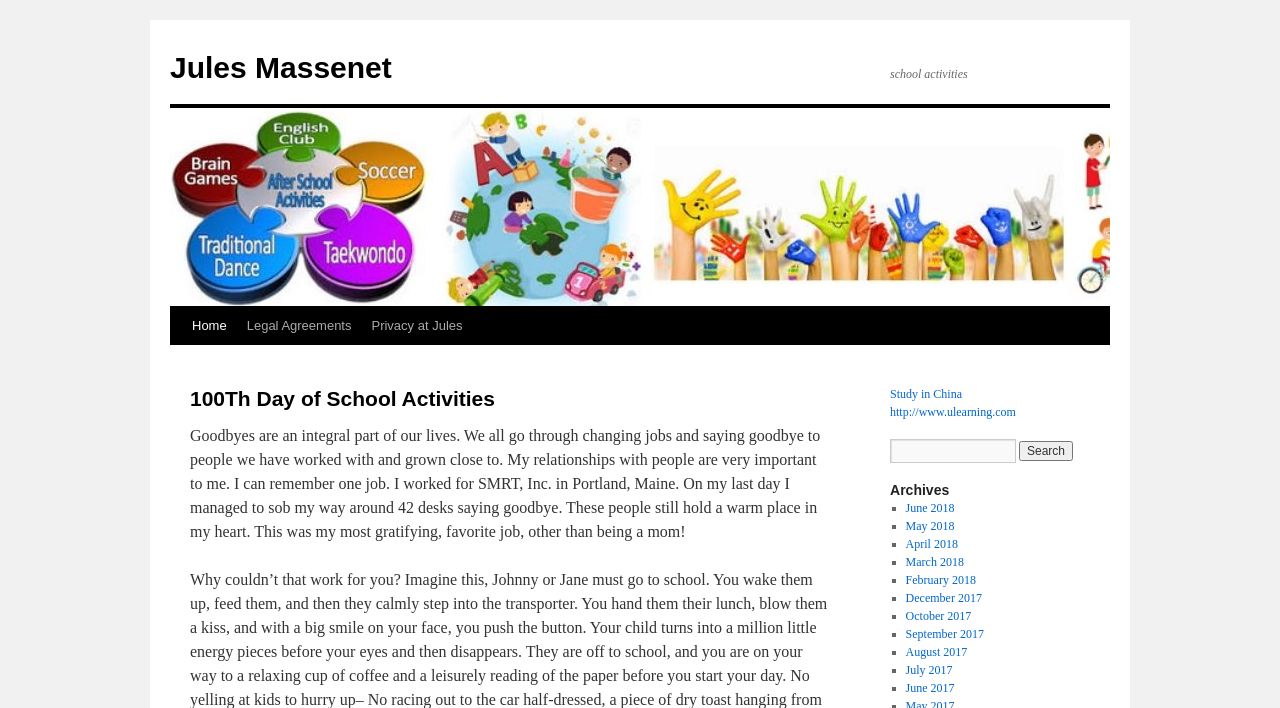Answer the question in one word or a short phrase:
What is the topic of the 100th day of school activities?

Goodbyes